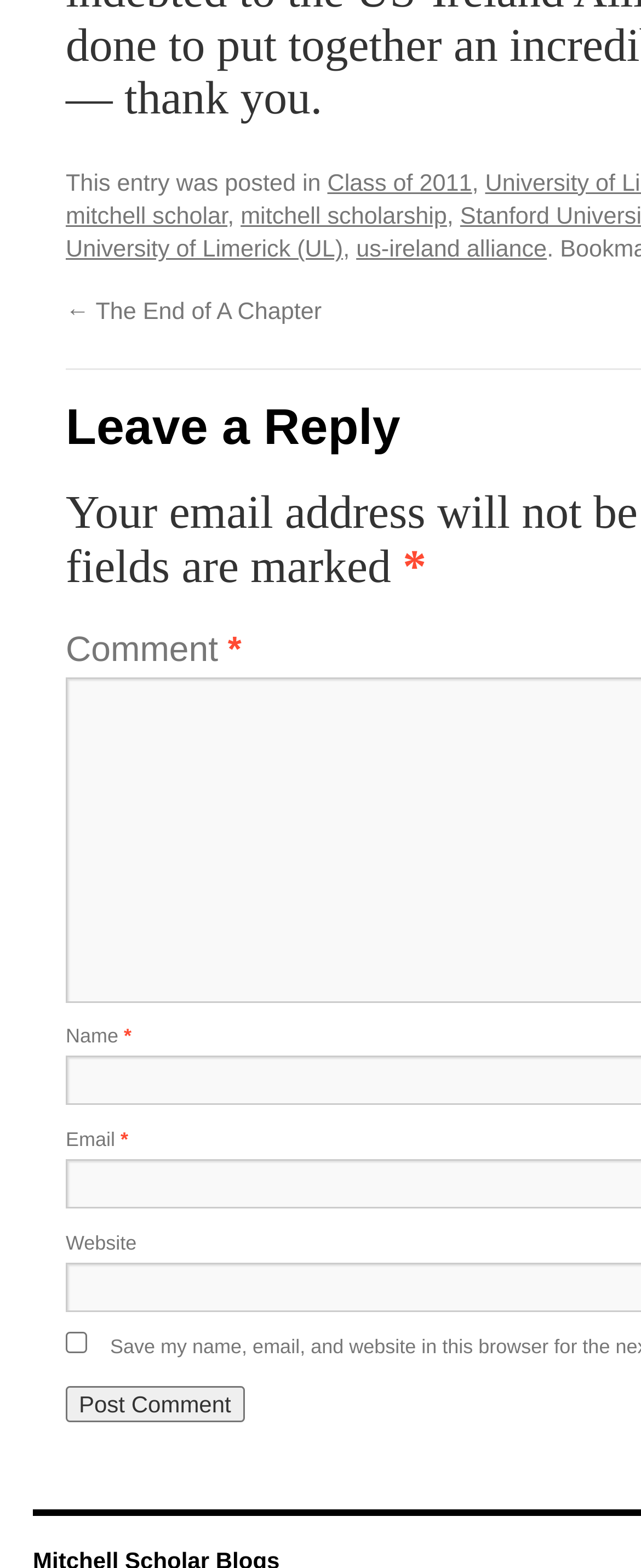Use the information in the screenshot to answer the question comprehensively: What is the label of the third text field?

The third text field is located below the 'Email' field and is labeled 'Website', indicating that it is for entering the commenter's website.